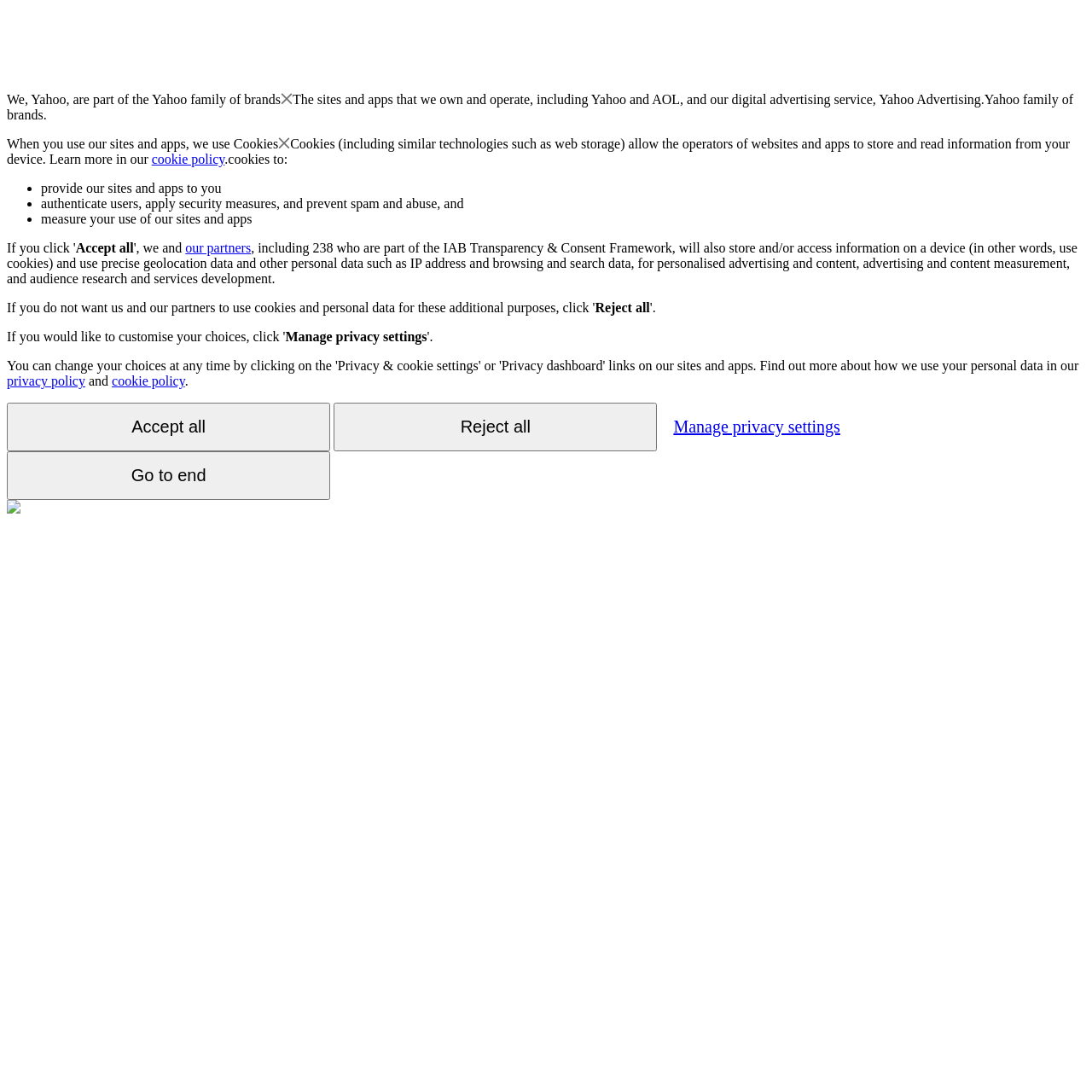Please identify the bounding box coordinates of the clickable area that will allow you to execute the instruction: "Go to the 'privacy policy'".

[0.006, 0.342, 0.078, 0.355]